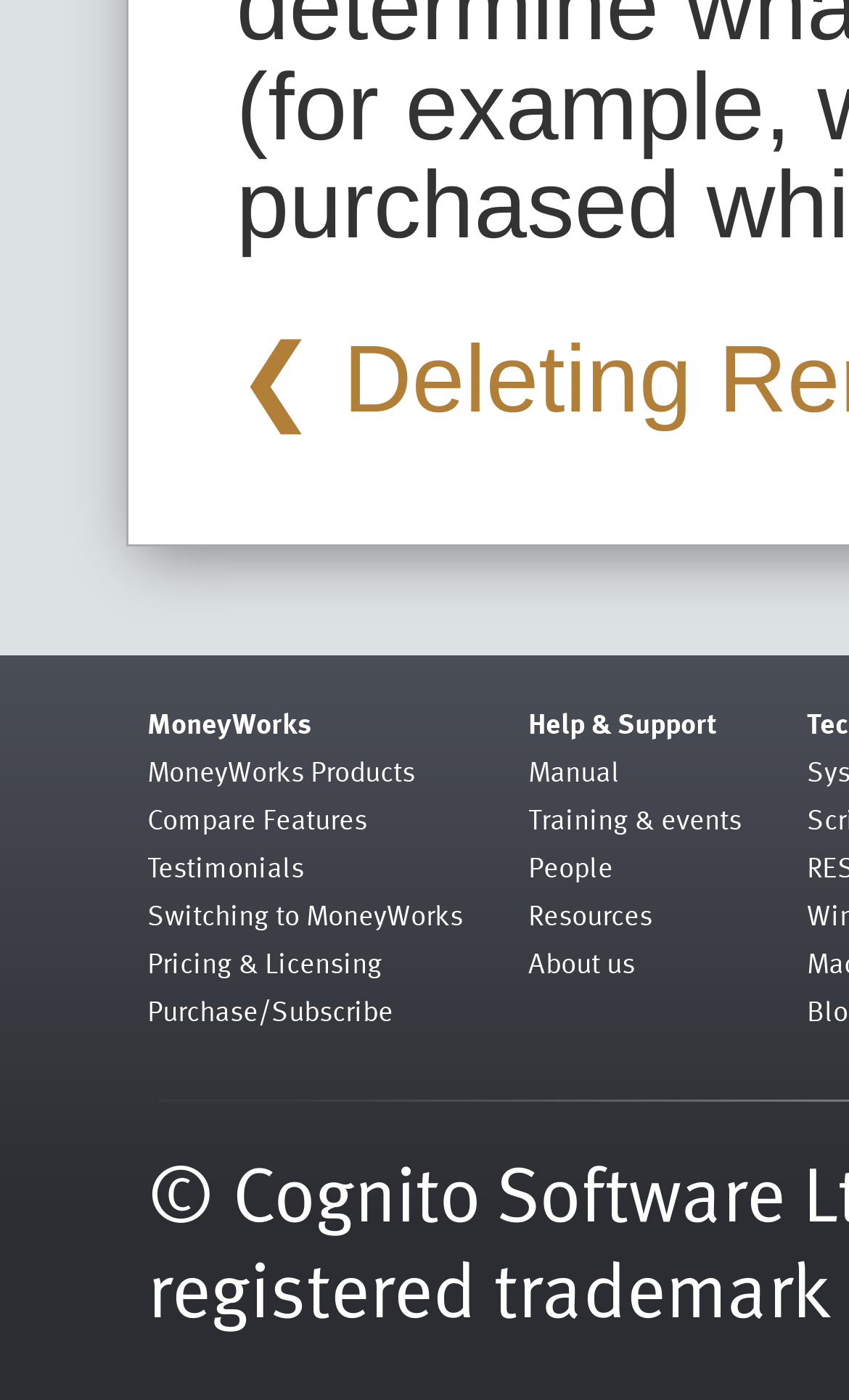Pinpoint the bounding box coordinates of the element you need to click to execute the following instruction: "Compare features". The bounding box should be represented by four float numbers between 0 and 1, in the format [left, top, right, bottom].

[0.173, 0.569, 0.432, 0.6]